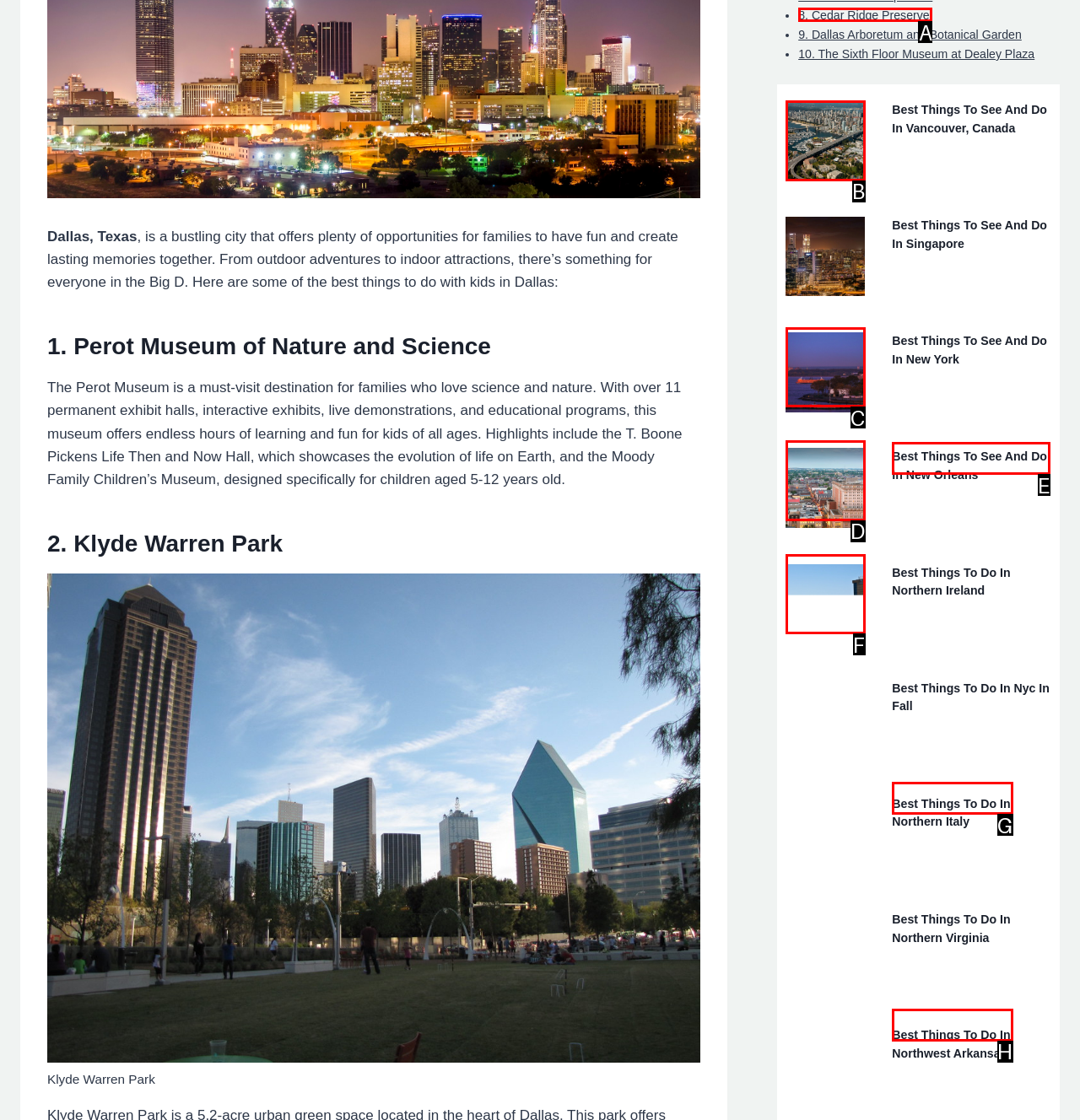Choose the option that best matches the element: 8. Cedar Ridge Preserve
Respond with the letter of the correct option.

A